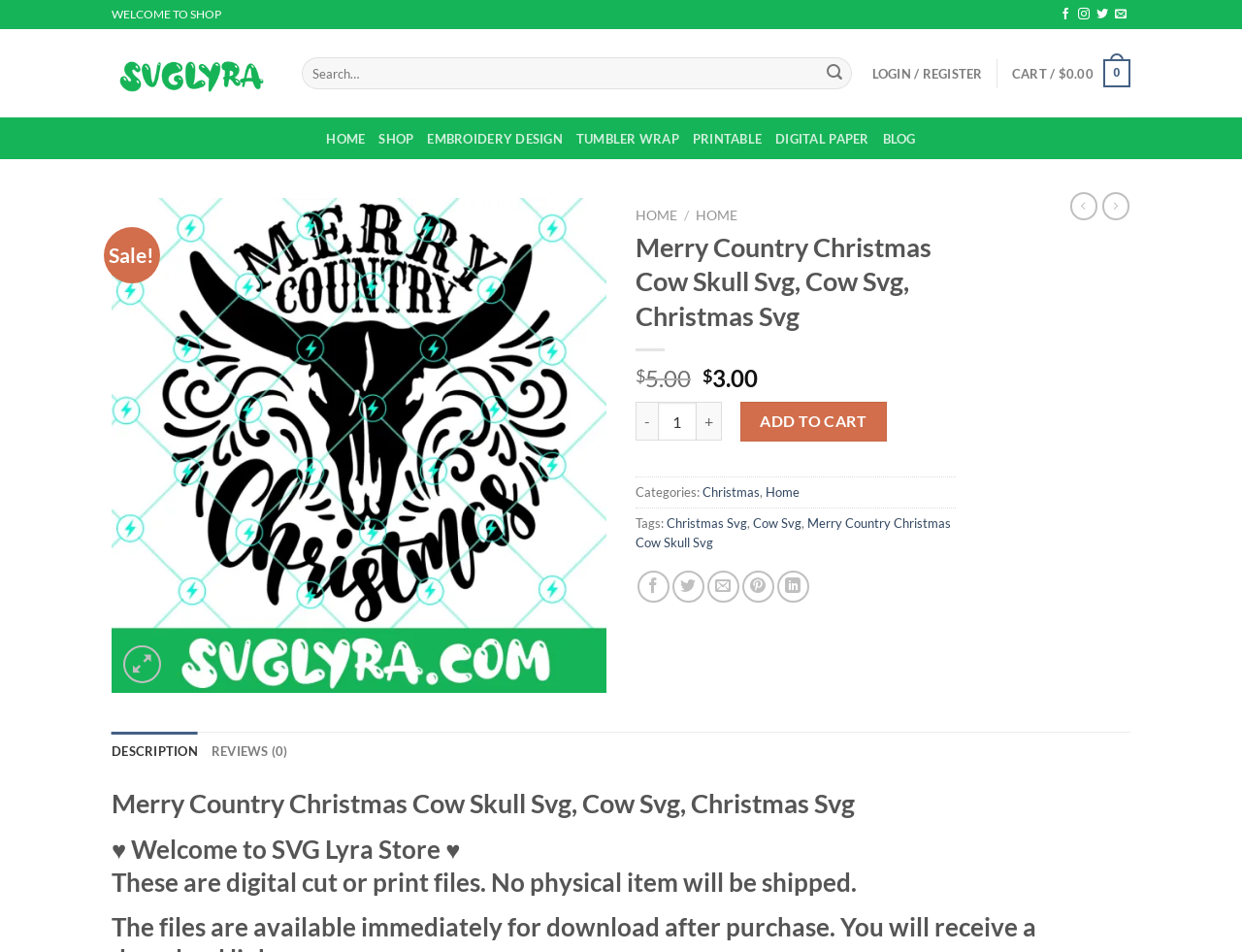Refer to the image and offer a detailed explanation in response to the question: What is the price of the Merry Country Christmas Cow Skull Svg?

I found the price of the product by looking at the insertion with the bounding box coordinates [0.566, 0.382, 0.61, 0.412], which contains the StaticText '$' and the StaticText '3.00', indicating that the price is $3.00.